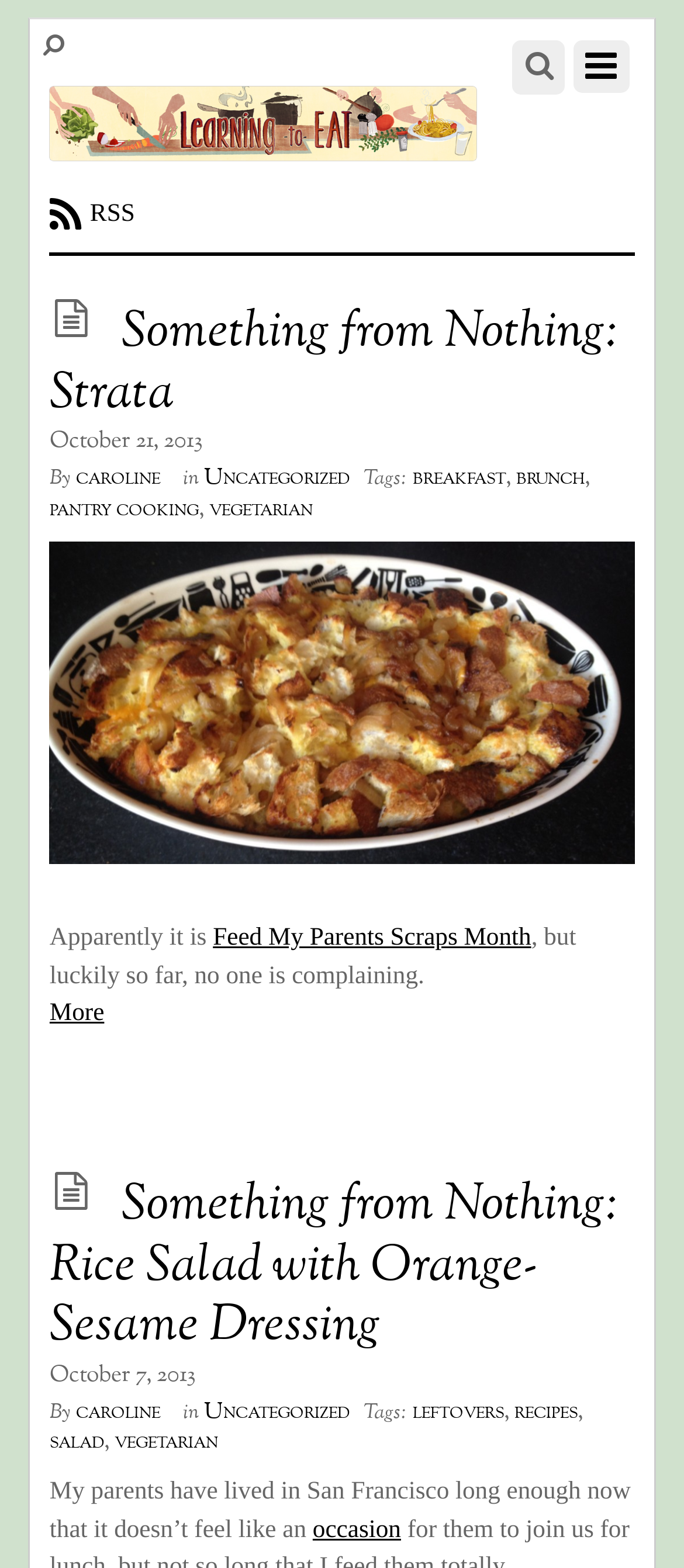What is the tag of the second article?
Based on the visual, give a brief answer using one word or a short phrase.

leftovers